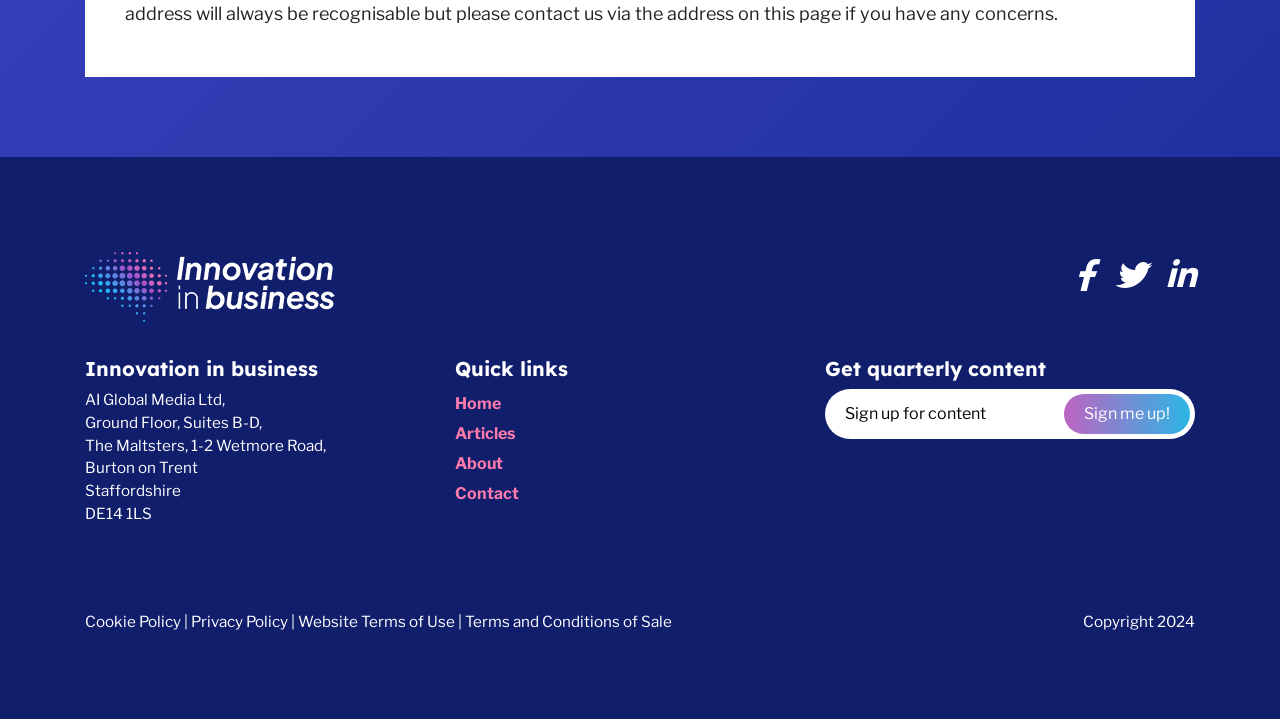What is the location of the company?
Based on the image, provide your answer in one word or phrase.

Burton on Trent